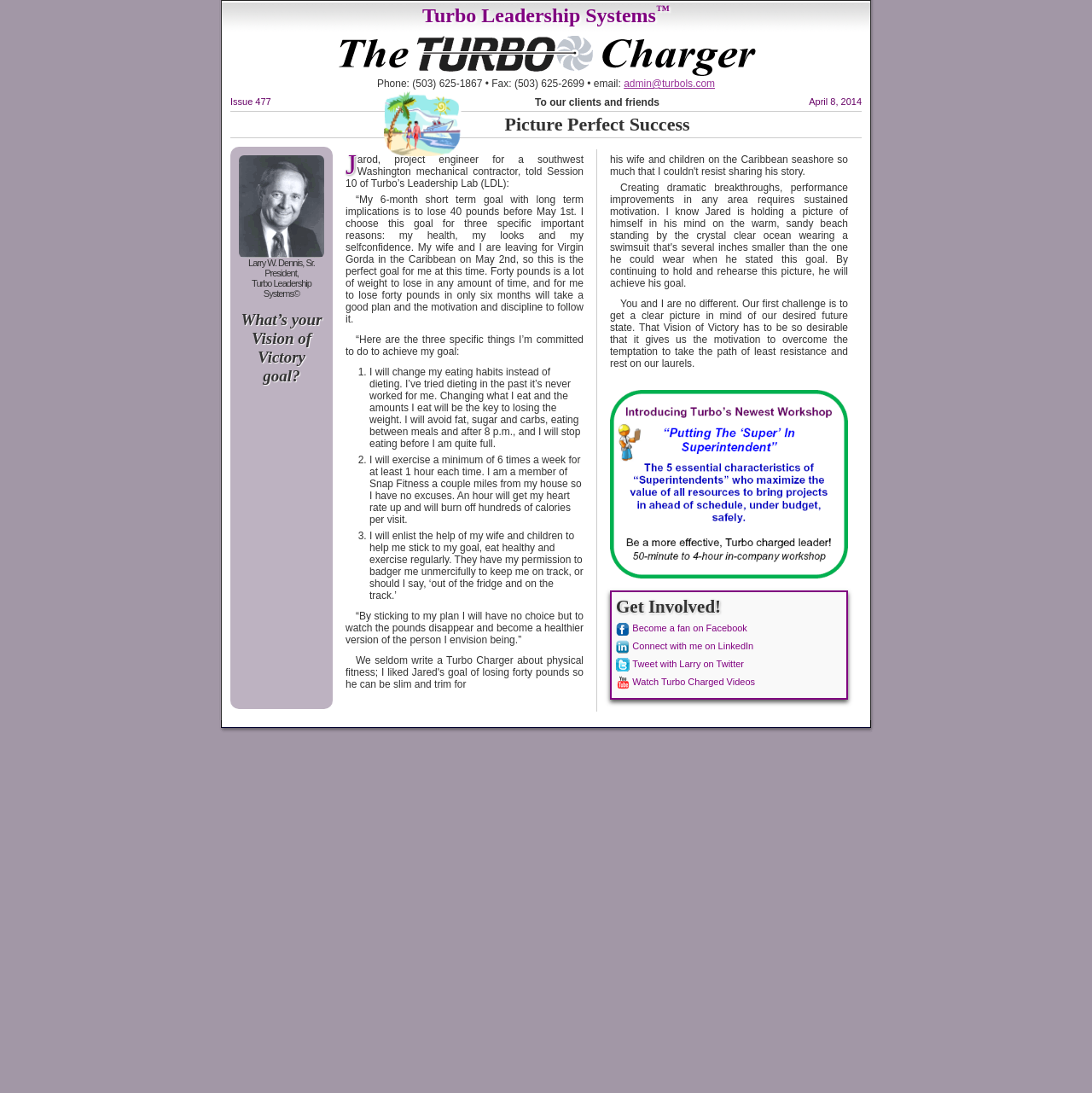Answer the question briefly using a single word or phrase: 
What is the date of the issue?

April 8, 2014